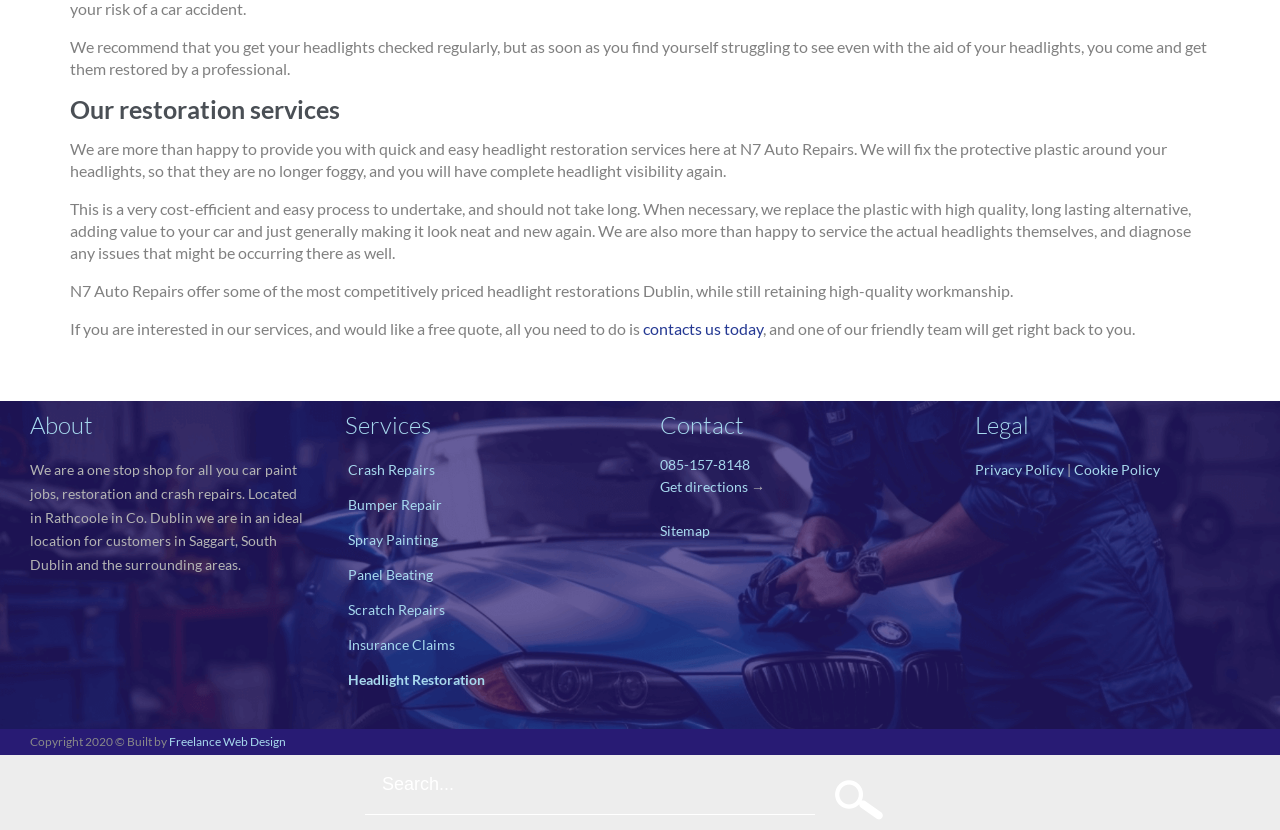Please answer the following question using a single word or phrase: 
What other services does N7 Auto Repairs offer?

Crash repairs, bumper repair, etc.